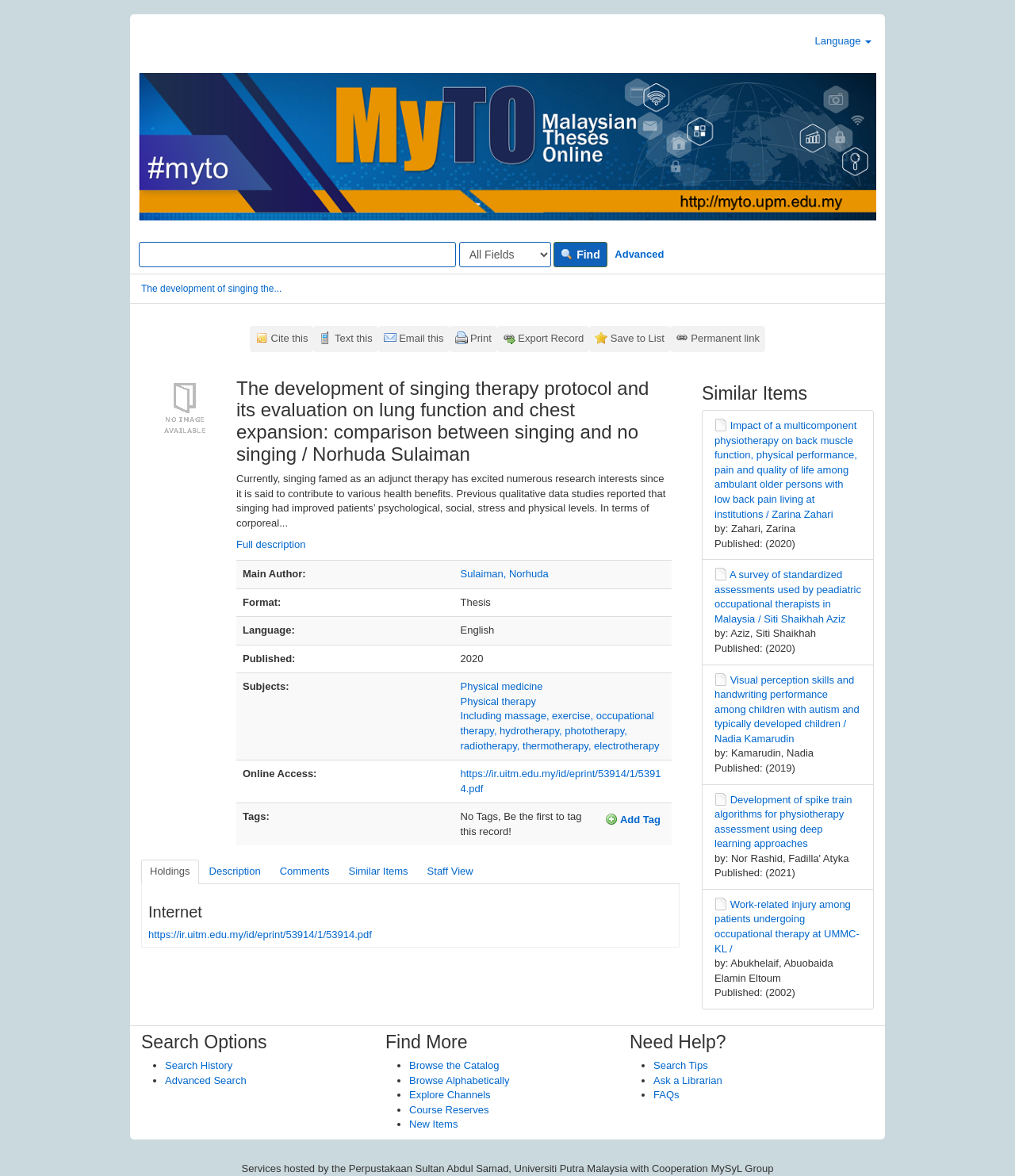Bounding box coordinates must be specified in the format (top-left x, top-left y, bottom-right x, bottom-right y). All values should be floating point numbers between 0 and 1. What are the bounding box coordinates of the UI element described as: Add Tag

[0.591, 0.689, 0.655, 0.706]